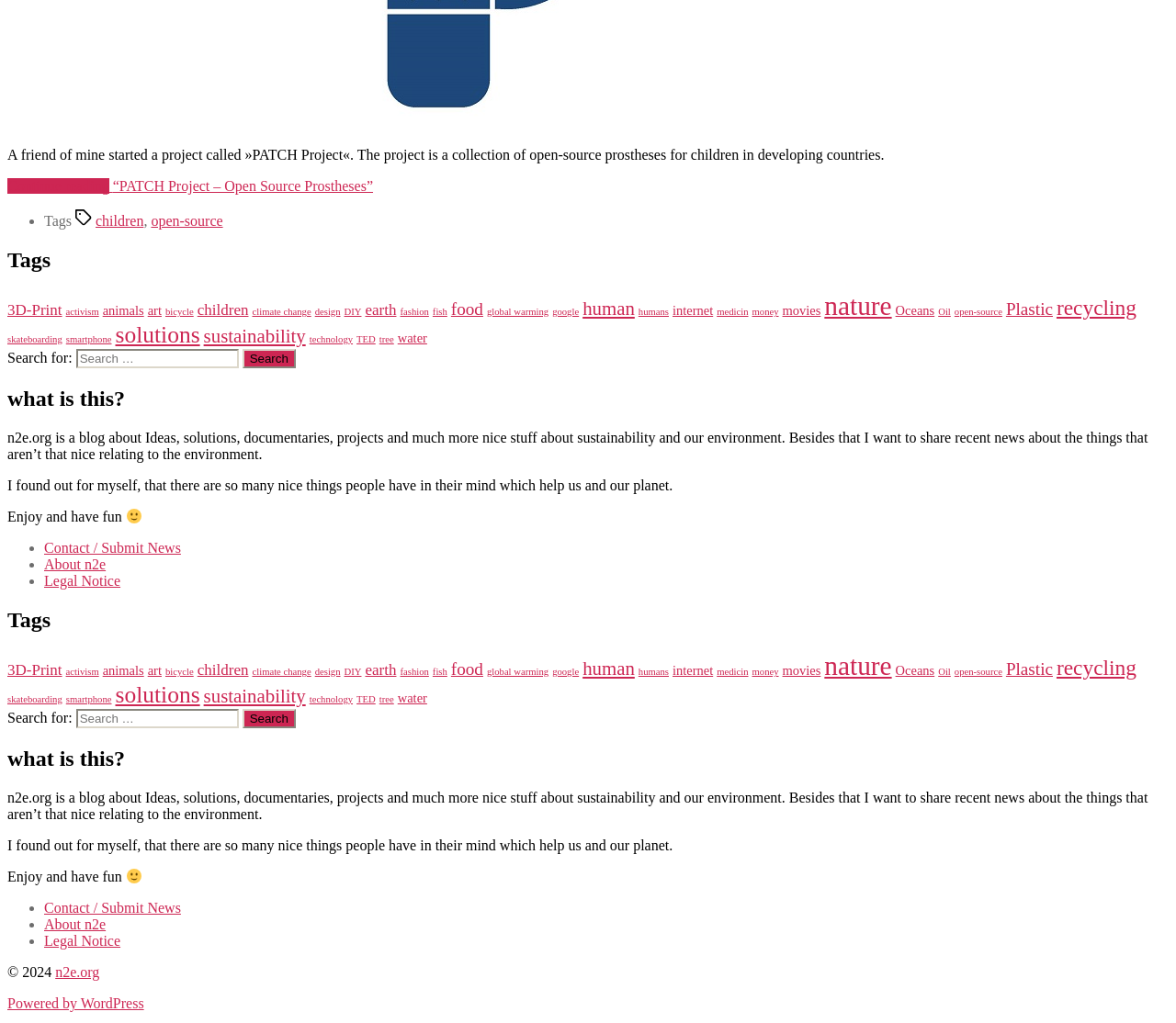Locate the bounding box coordinates of the clickable area to execute the instruction: "Click on the 'About n2e' link". Provide the coordinates as four float numbers between 0 and 1, represented as [left, top, right, bottom].

[0.038, 0.544, 0.09, 0.56]